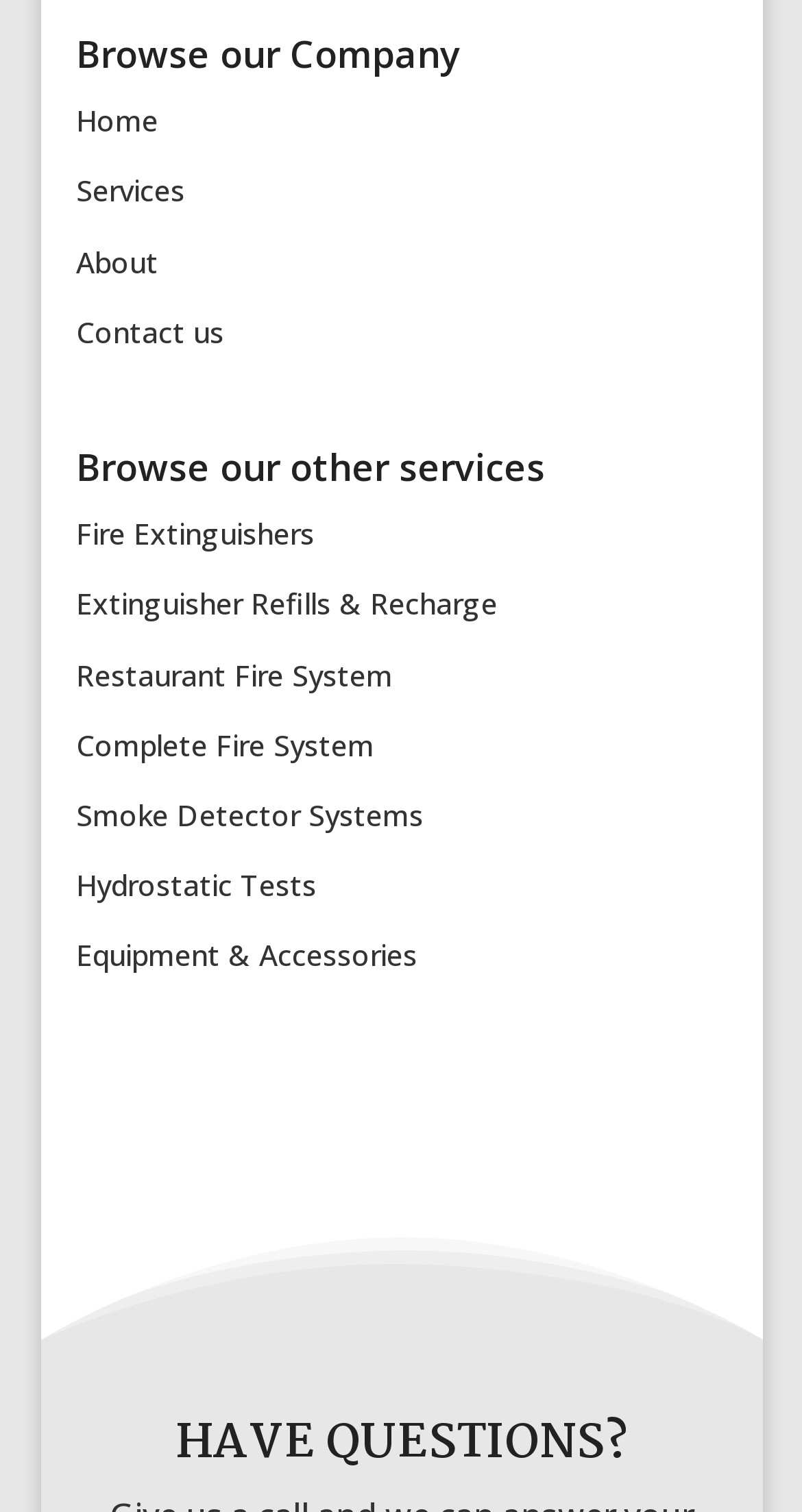Please provide the bounding box coordinates for the UI element as described: "2014-03-042019-11-11". The coordinates must be four floats between 0 and 1, represented as [left, top, right, bottom].

None